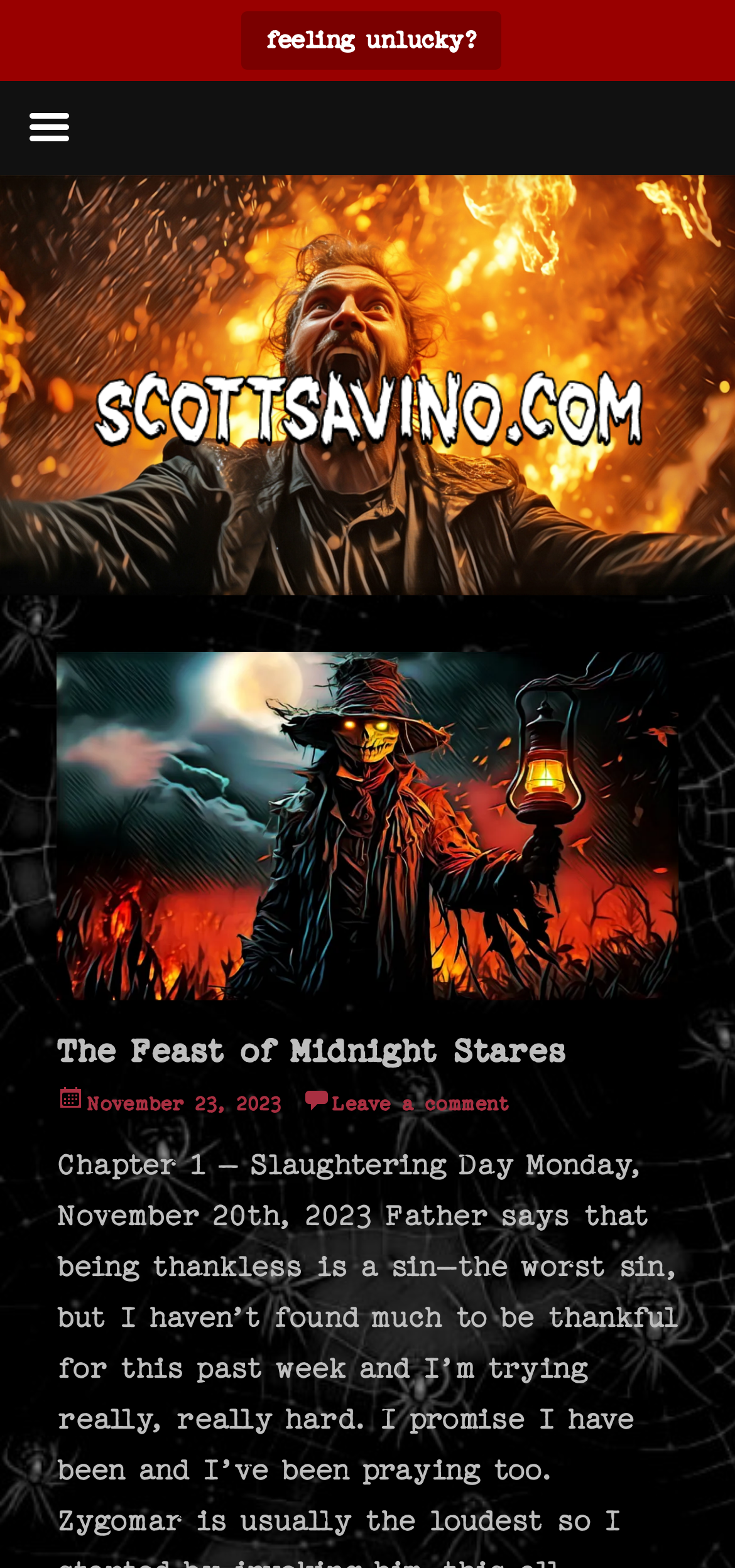Provide the bounding box for the UI element matching this description: "Leave a comment".

[0.41, 0.698, 0.695, 0.71]